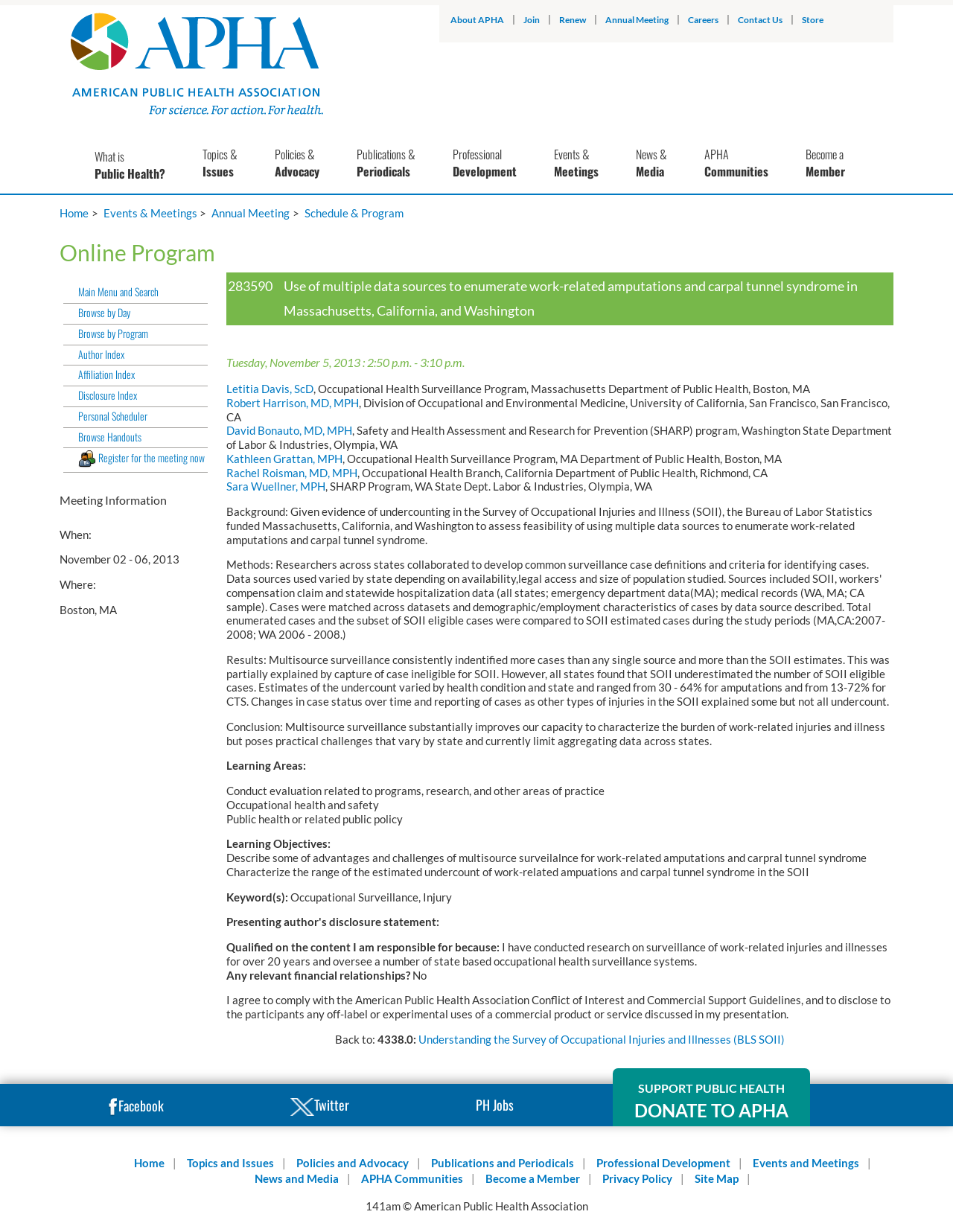Provide a one-word or one-phrase answer to the question:
Who is the author of the presentation?

Letitia Davis, ScD